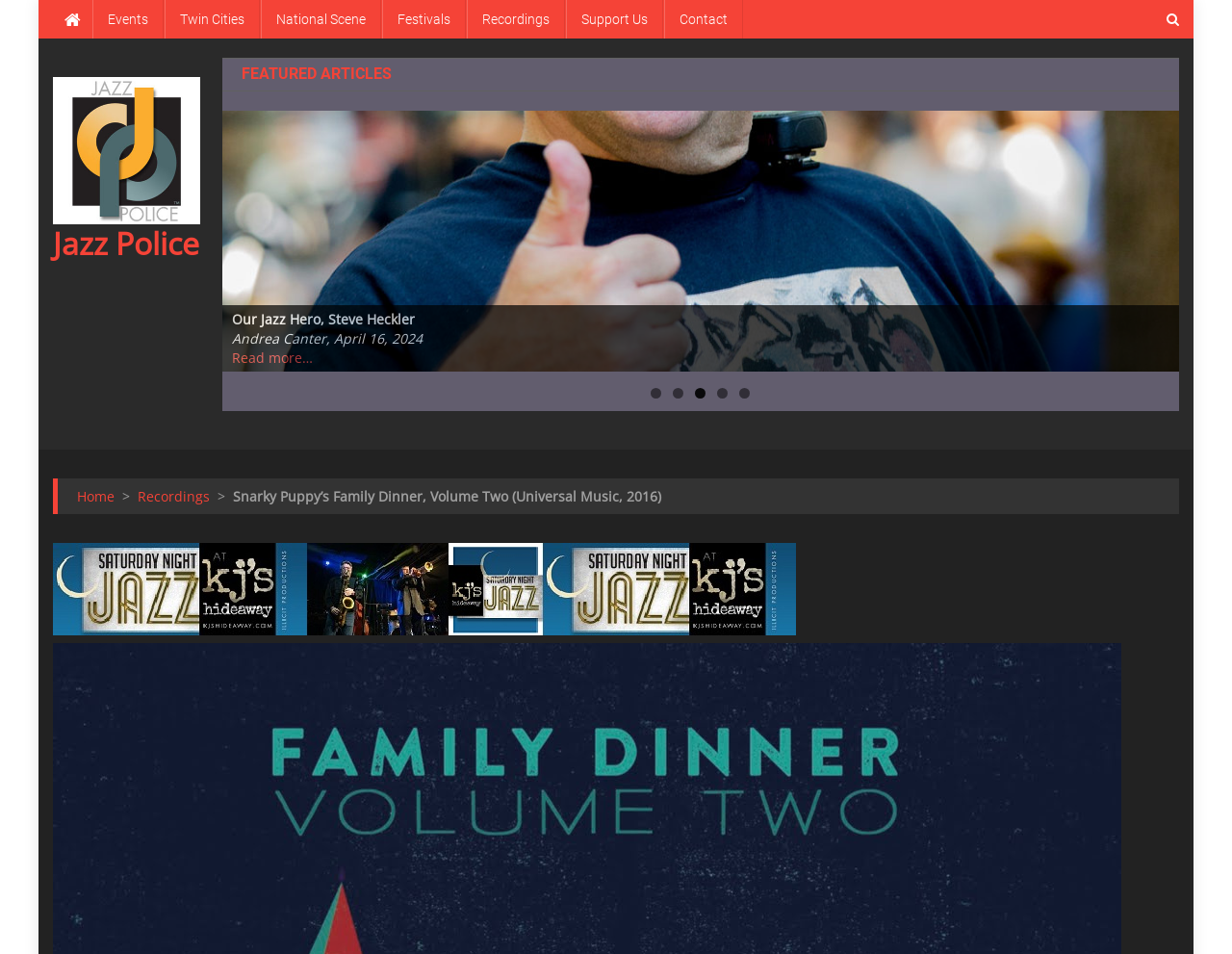What is the name of the event listed below the 'FEATURED ARTICLES' section?
Based on the image, provide your answer in one word or phrase.

Saturday Night Jazz at kj's hideaway